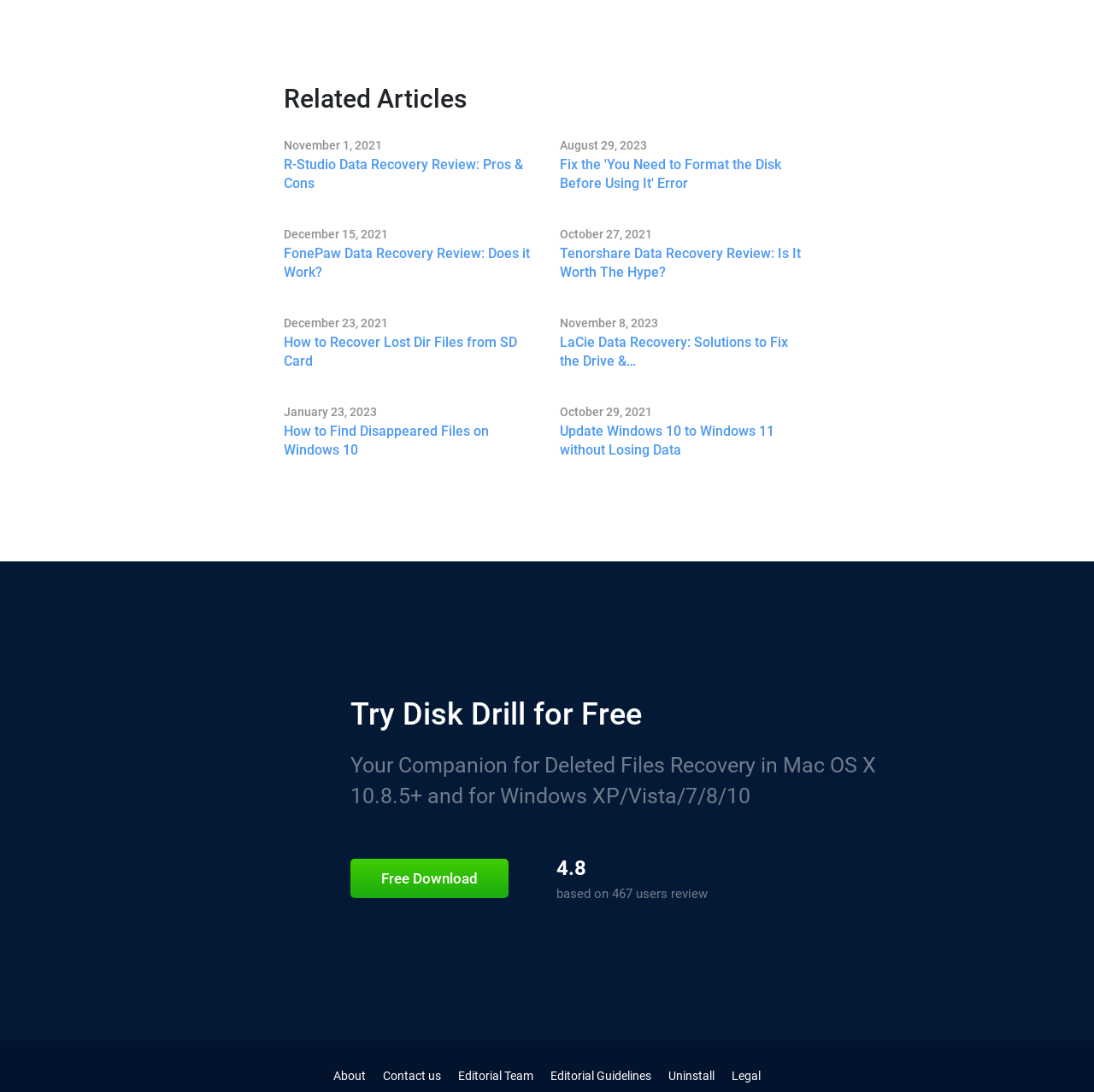Identify the bounding box coordinates for the element that needs to be clicked to fulfill this instruction: "Learn about LaCie Data Recovery". Provide the coordinates in the format of four float numbers between 0 and 1: [left, top, right, bottom].

[0.512, 0.305, 0.741, 0.34]